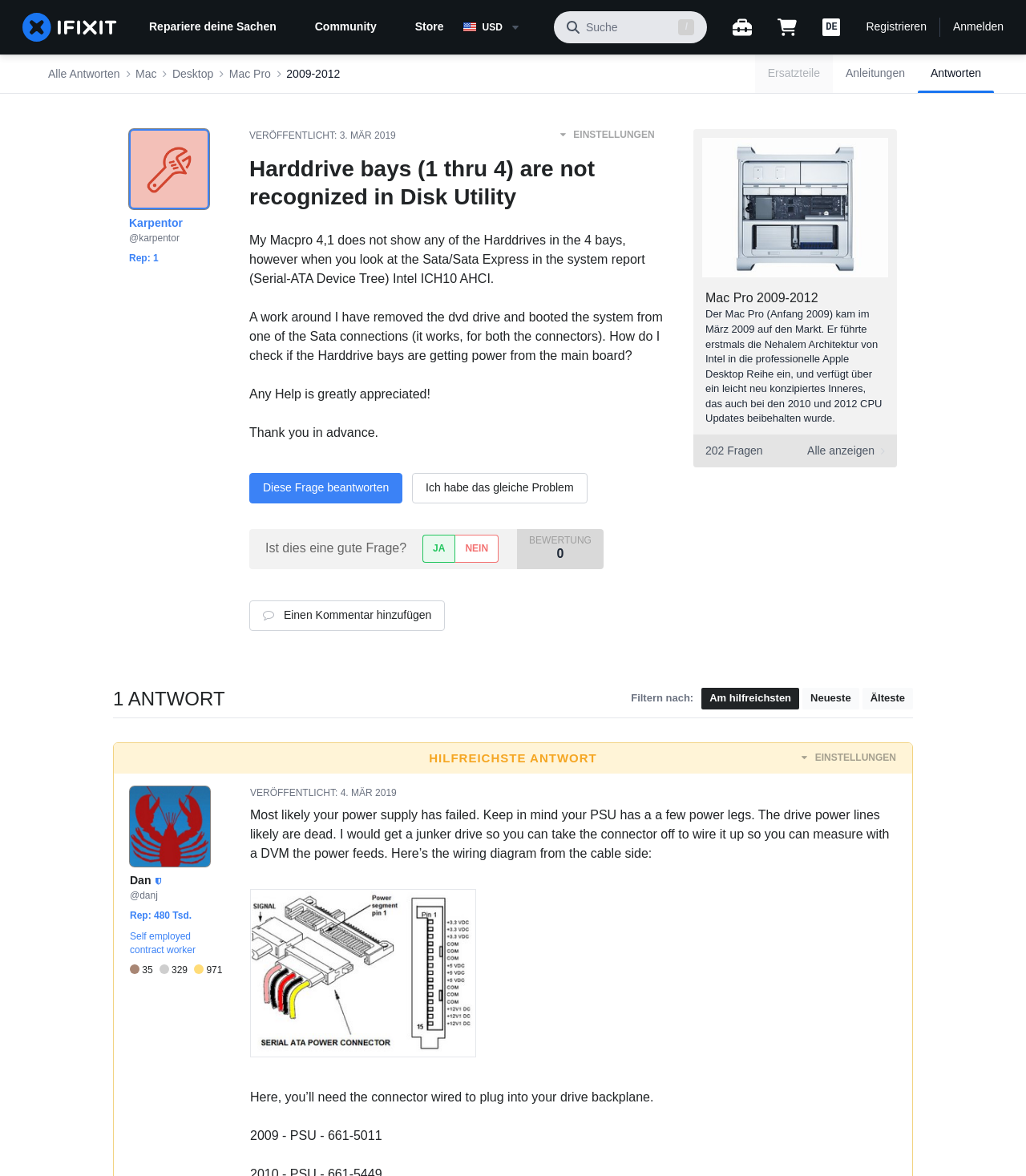Please determine the bounding box coordinates for the UI element described as: "ACORN the Union".

None